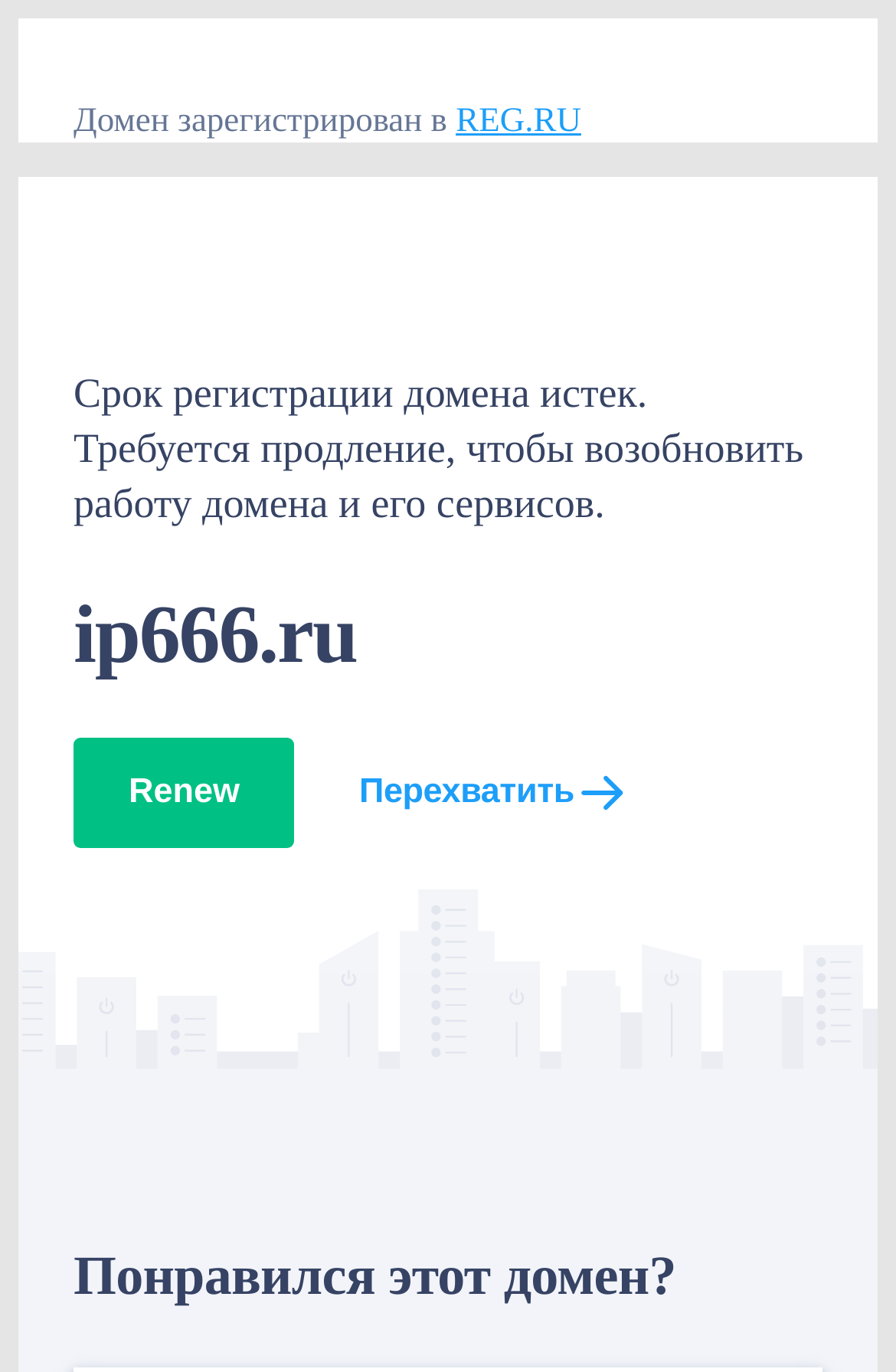What action is required to restore the domain?
Using the information from the image, answer the question thoroughly.

To restore the domain, renewal is required, as indicated by the link 'Renew' on the webpage, which suggests that the domain needs to be renewed to resume its functionality.